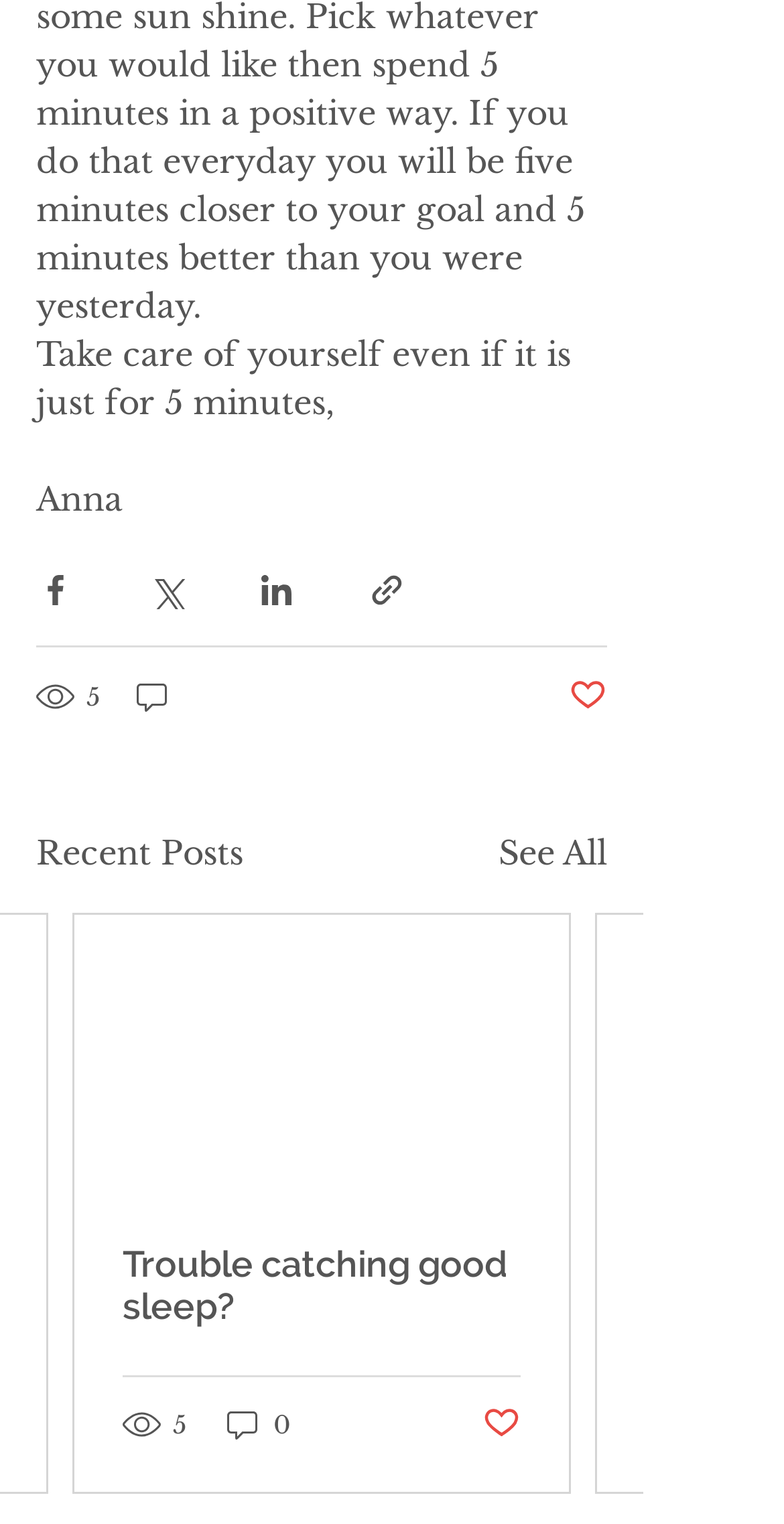Locate the bounding box coordinates of the element that needs to be clicked to carry out the instruction: "Like the post". The coordinates should be given as four float numbers ranging from 0 to 1, i.e., [left, top, right, bottom].

[0.615, 0.921, 0.664, 0.949]